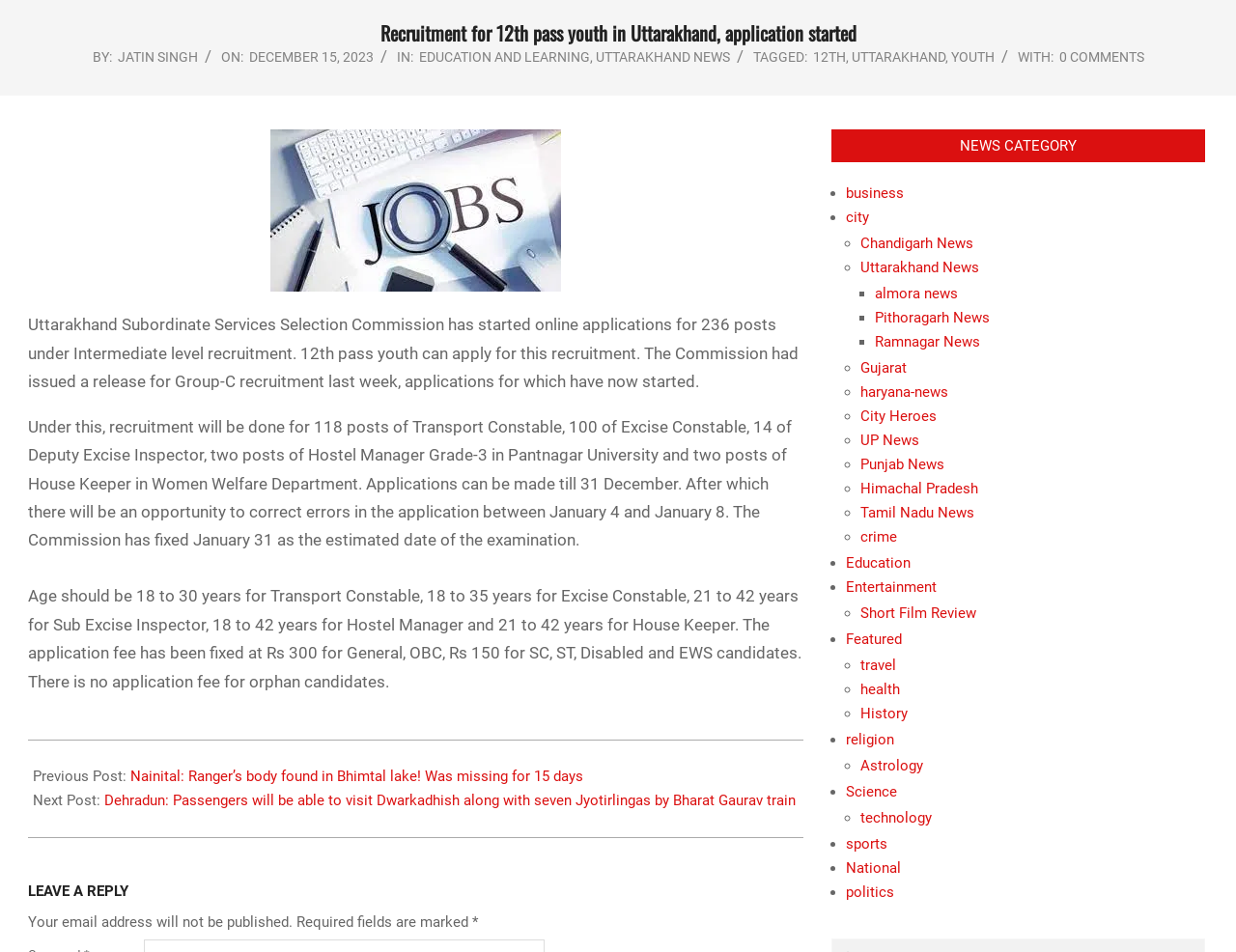Bounding box coordinates are specified in the format (top-left x, top-left y, bottom-right x, bottom-right y). All values are floating point numbers bounded between 0 and 1. Please provide the bounding box coordinate of the region this sentence describes: 97 views

None